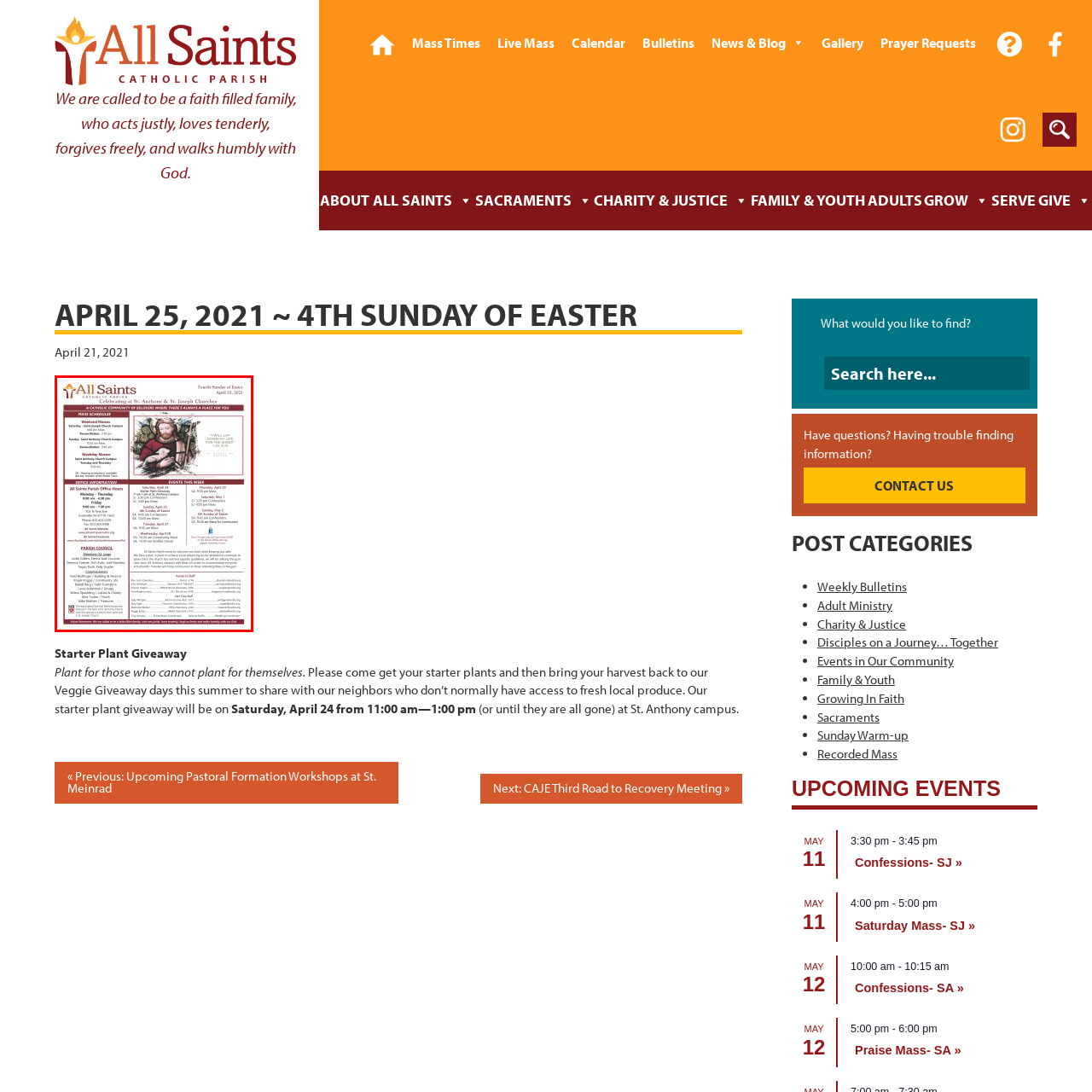Inspect the image surrounded by the red border and give a one-word or phrase answer to the question:
What is the purpose of the bulletin?

To inform and connect the community